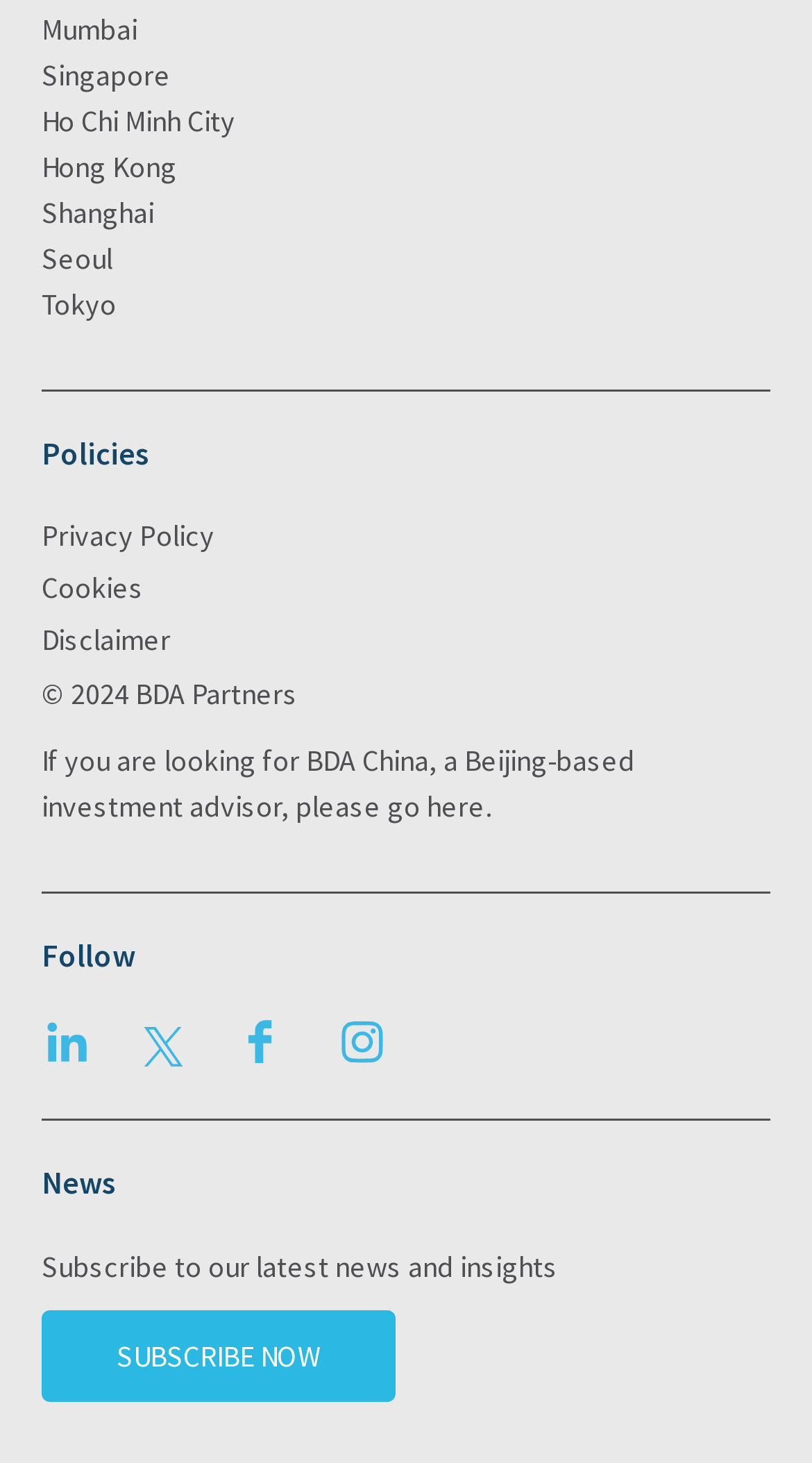Please specify the bounding box coordinates of the element that should be clicked to execute the given instruction: 'Read Privacy Policy'. Ensure the coordinates are four float numbers between 0 and 1, expressed as [left, top, right, bottom].

[0.051, 0.353, 0.264, 0.379]